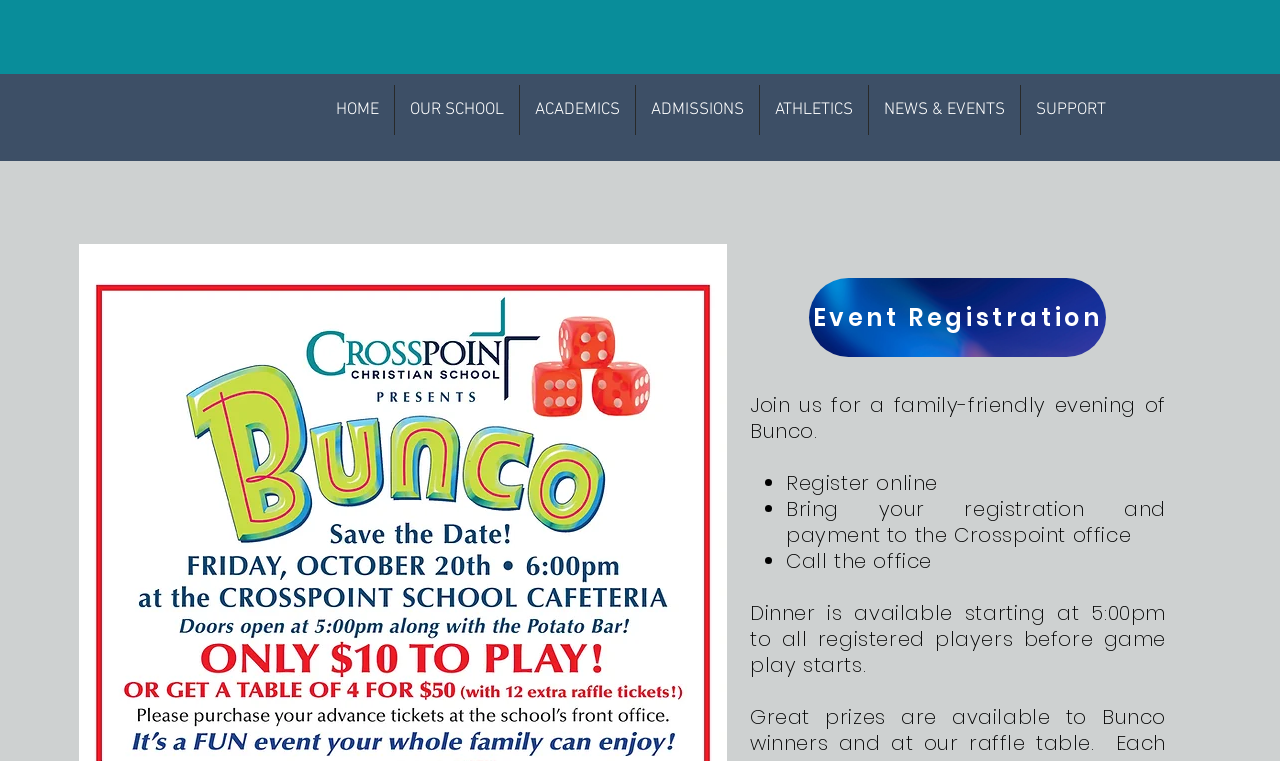Please identify the bounding box coordinates of the element I need to click to follow this instruction: "Click OUR SCHOOL".

[0.309, 0.112, 0.405, 0.177]